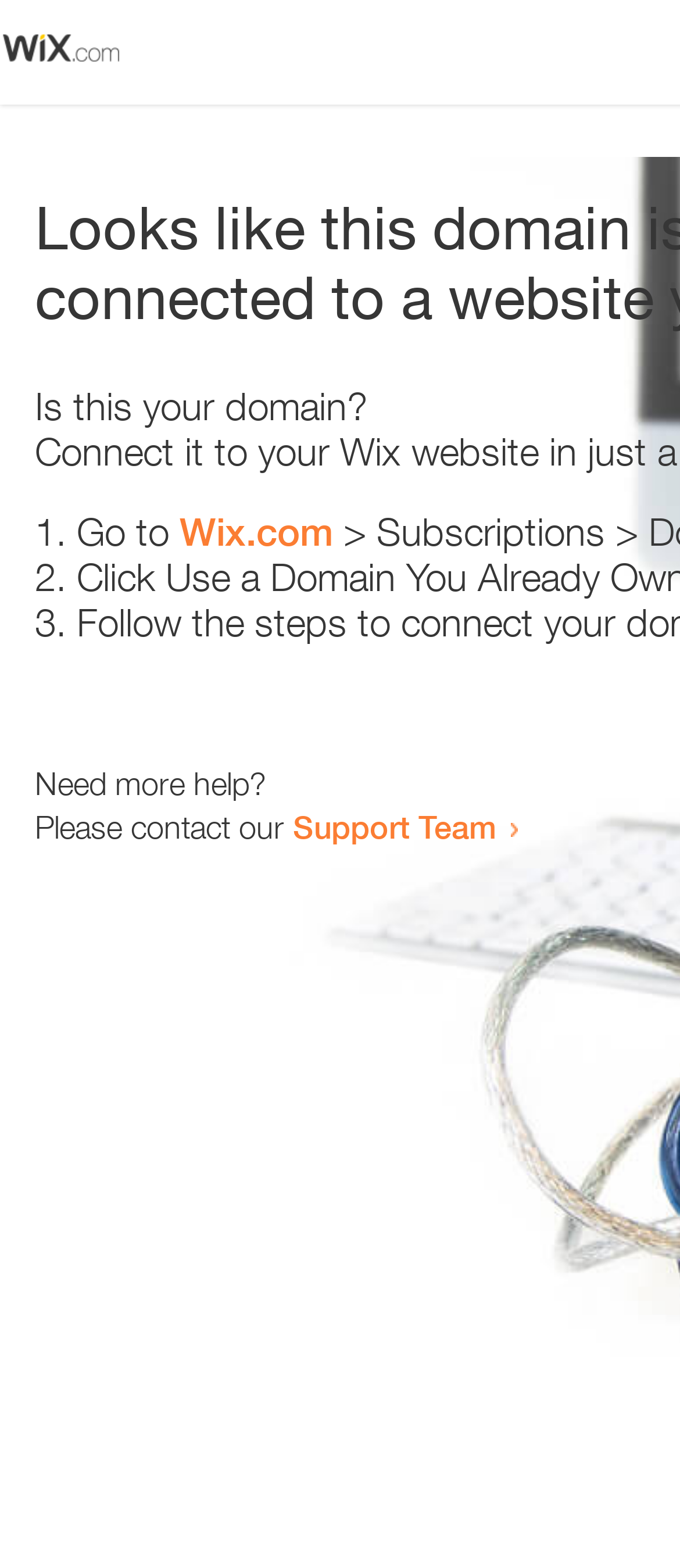What is the support team contact method?
Utilize the image to construct a detailed and well-explained answer.

The webpage contains a link 'Support Team' which suggests that the support team can be contacted through this link. The exact contact method is not specified, but it can be inferred that clicking on the link will provide the necessary contact information.